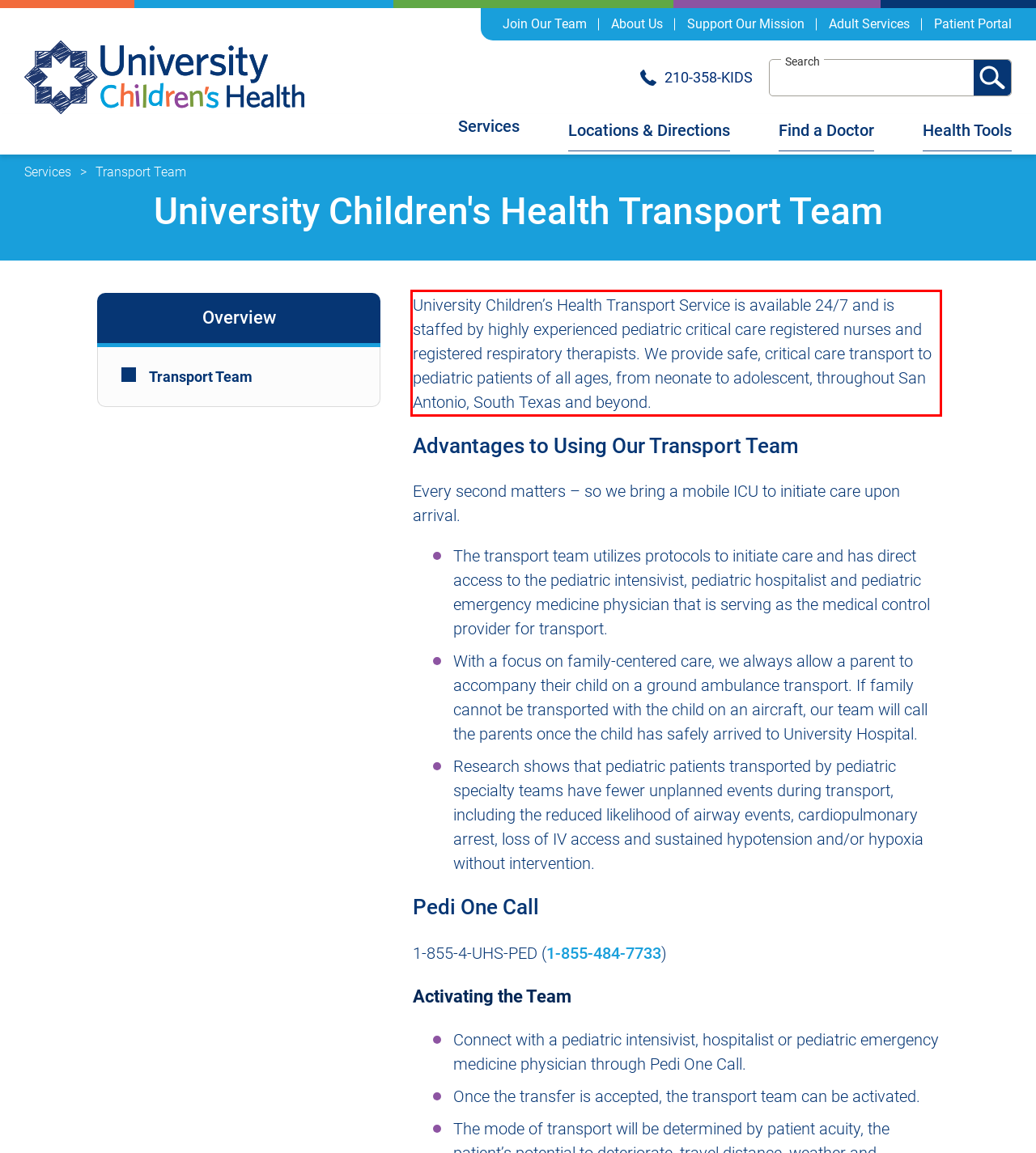Examine the screenshot of the webpage, locate the red bounding box, and perform OCR to extract the text contained within it.

University Children’s Health Transport Service is available 24/7 and is staffed by highly experienced pediatric critical care registered nurses and registered respiratory therapists. We provide safe, critical care transport to pediatric patients of all ages, from neonate to adolescent, throughout San Antonio, South Texas and beyond.